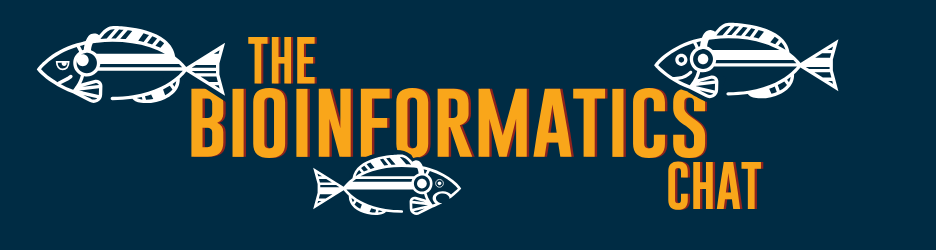What color is the background of the title graphic?
Based on the image, provide your answer in one word or phrase.

deep blue